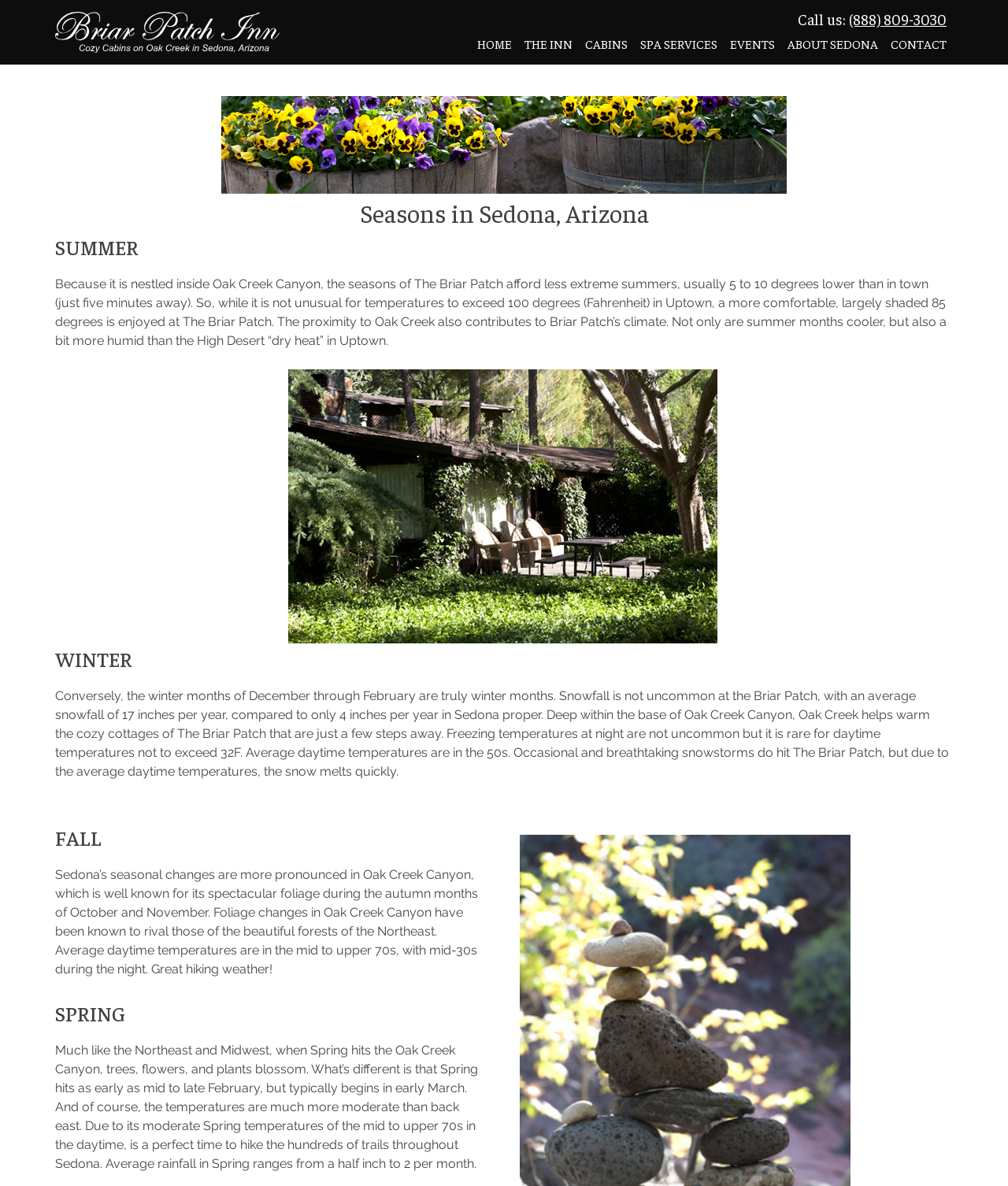What is the name of the bed and breakfast?
Using the image, give a concise answer in the form of a single word or short phrase.

Briar Patch Inn